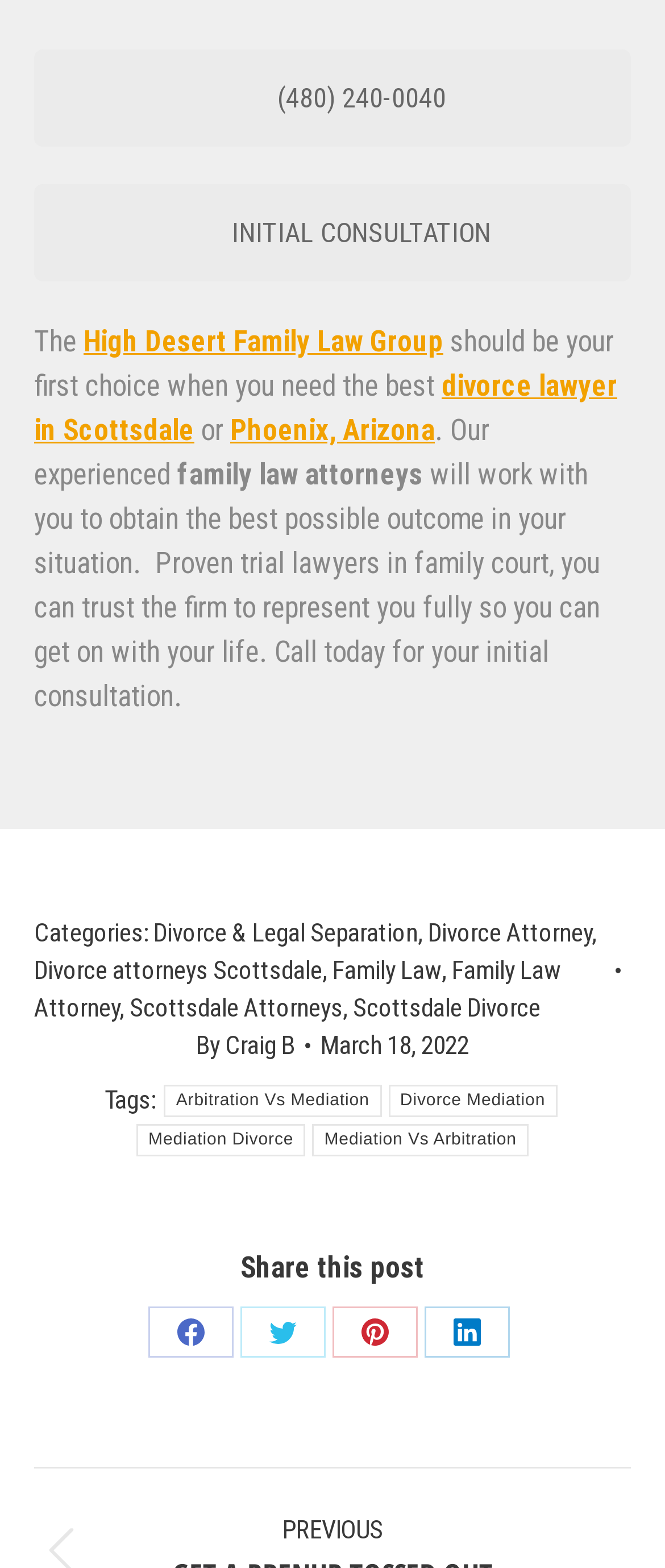What services does the law group provide?
Based on the image, answer the question with as much detail as possible.

I found the answer by looking at the link elements with the text 'Divorce & Legal Separation', 'Divorce Attorney', 'Family Law', and 'Family Law Attorney' which are located under the 'Categories' section, indicating that the law group provides services related to divorce and family law.